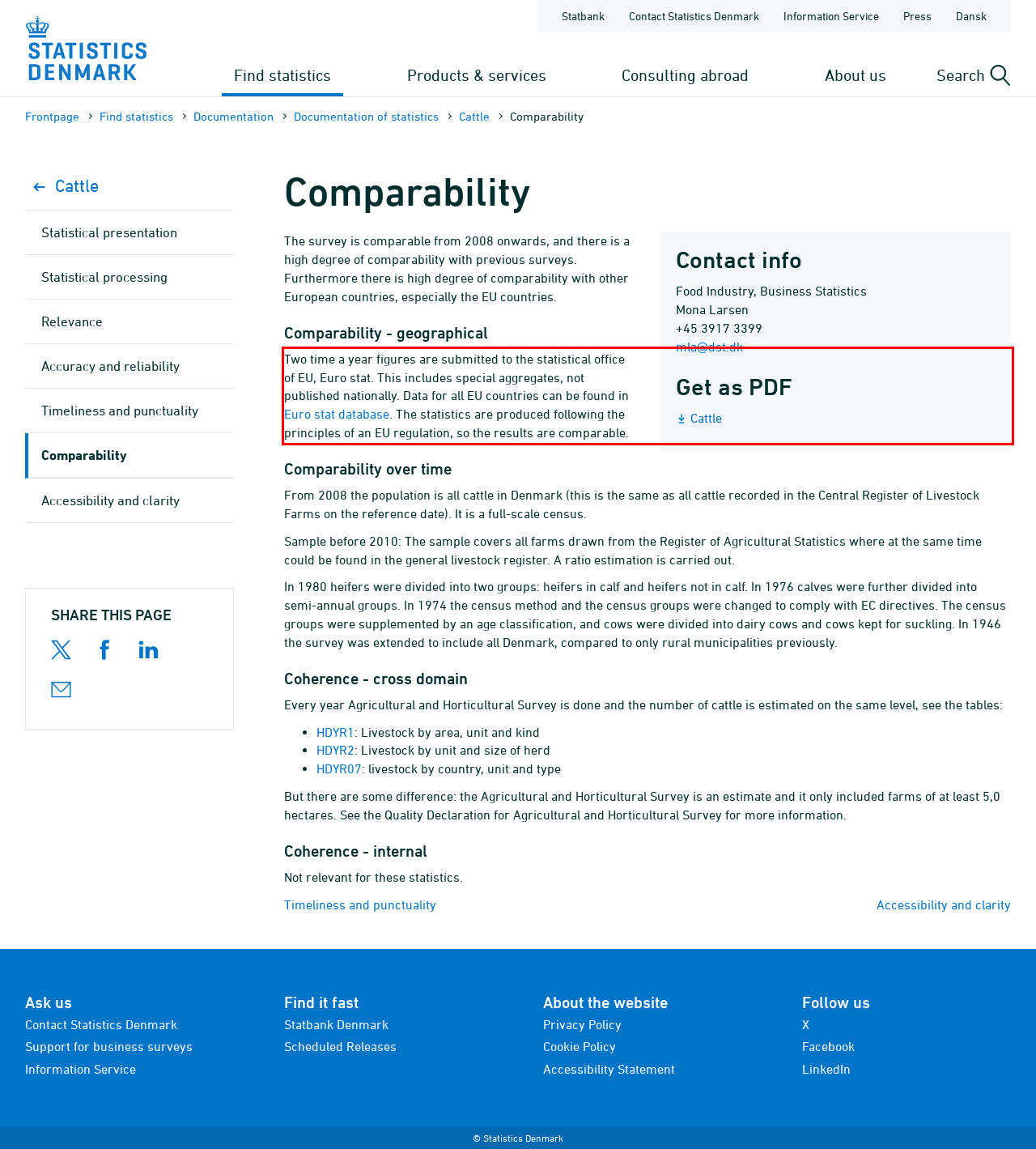You are given a webpage screenshot with a red bounding box around a UI element. Extract and generate the text inside this red bounding box.

Two time a year figures are submitted to the statistical office of EU, Euro stat. This includes special aggregates, not published nationally. Data for all EU countries can be found in Euro stat database. The statistics are produced following the principles of an EU regulation, so the results are comparable.